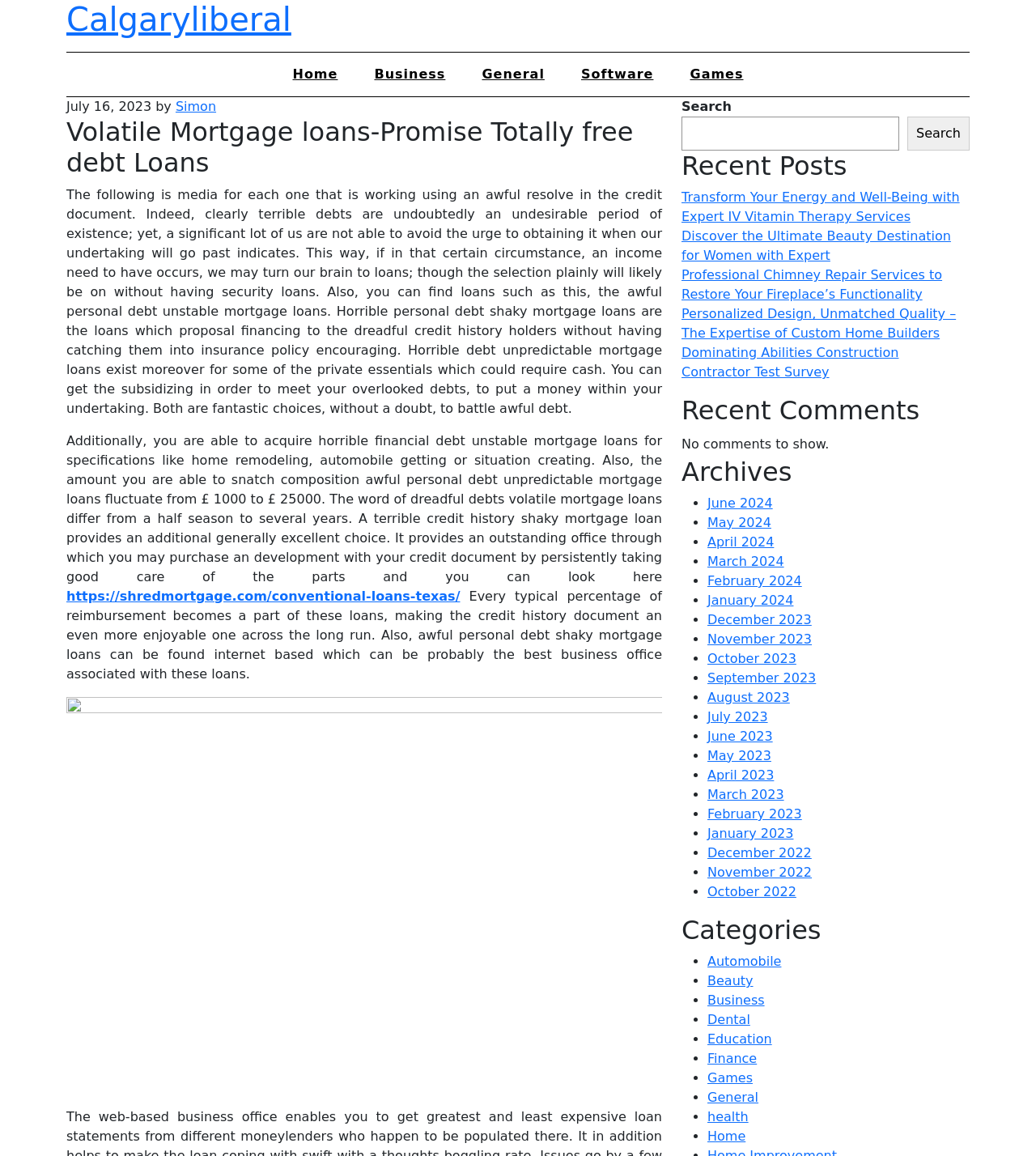What is the range of loan amounts for volatile mortgage loans?
Examine the screenshot and reply with a single word or phrase.

£1000 to £25000